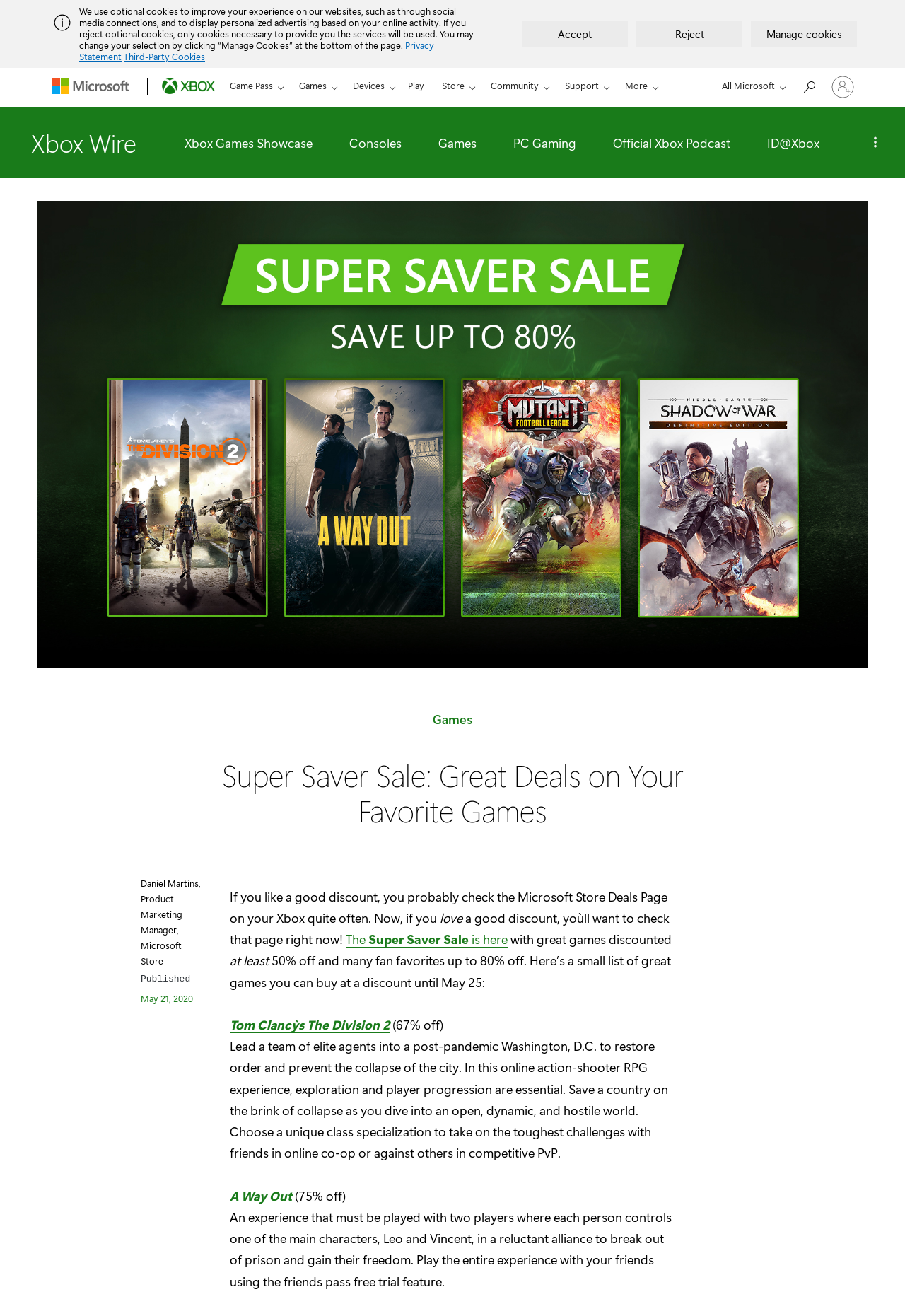Bounding box coordinates should be in the format (top-left x, top-left y, bottom-right x, bottom-right y) and all values should be floating point numbers between 0 and 1. Determine the bounding box coordinate for the UI element described as: parent_node: Xbox Wire aria-label="Show More"

[0.95, 0.096, 0.984, 0.121]